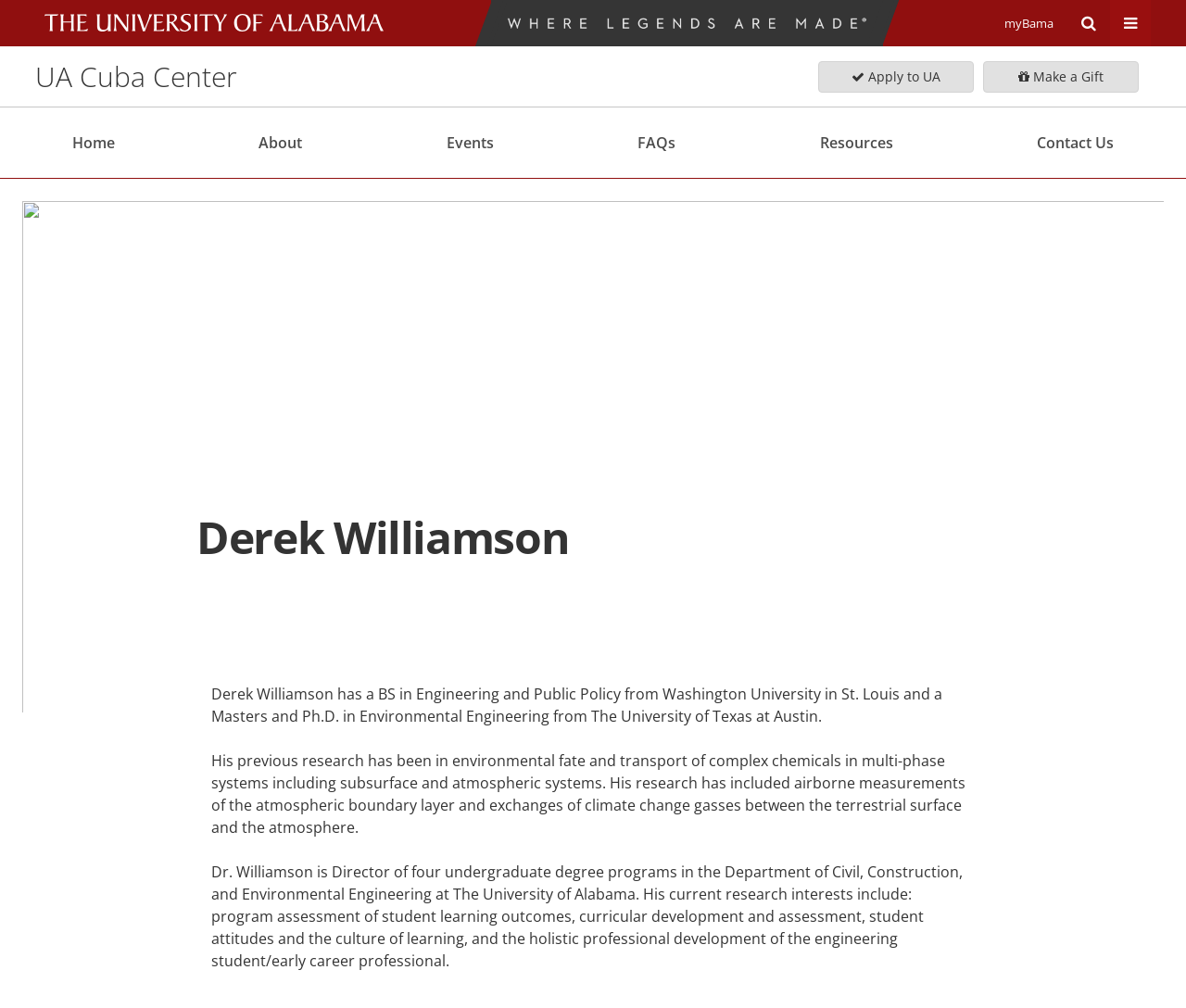Can you show the bounding box coordinates of the region to click on to complete the task described in the instruction: "Apply to UA"?

[0.69, 0.061, 0.821, 0.092]